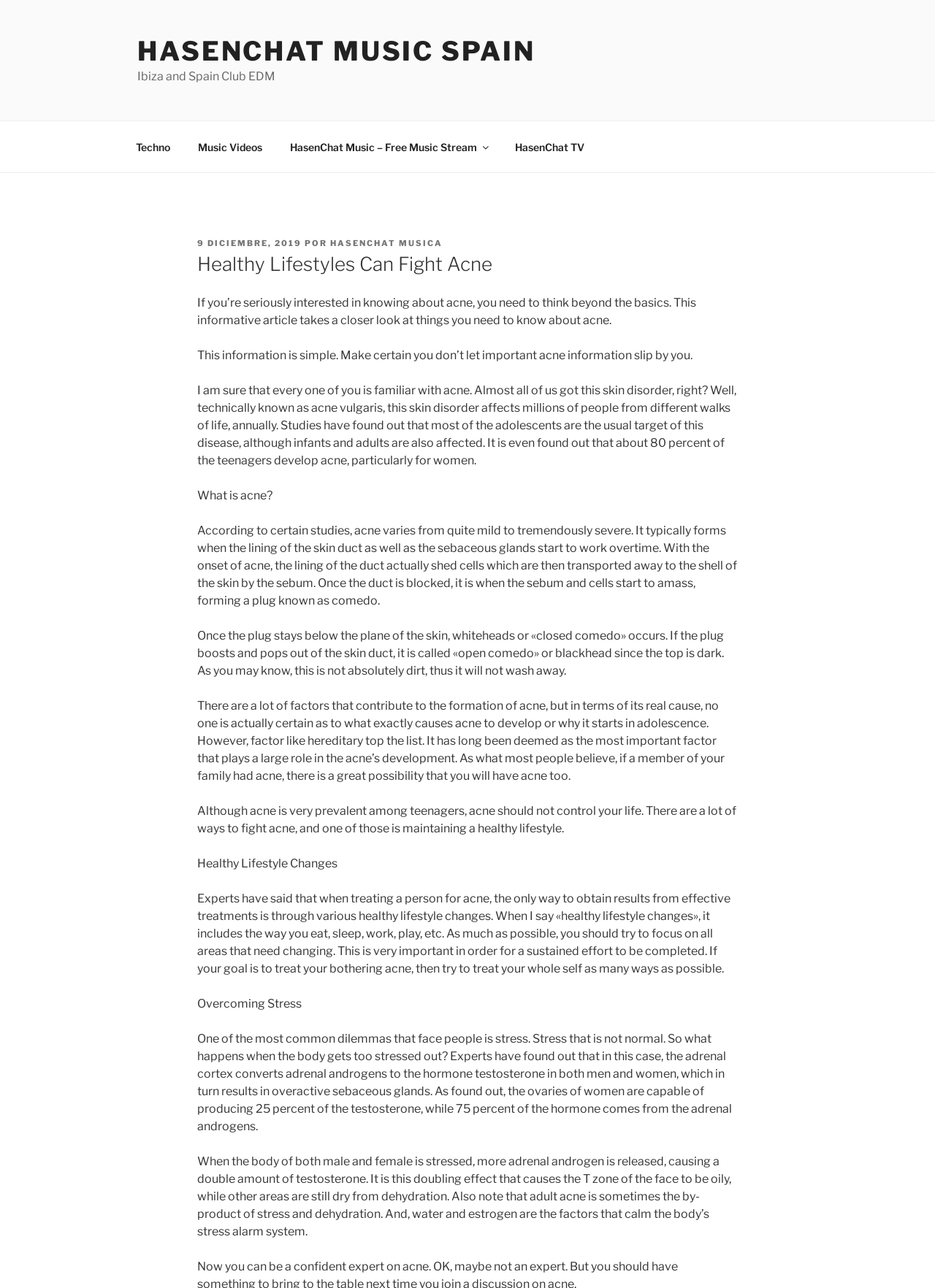Given the description of a UI element: "Techno", identify the bounding box coordinates of the matching element in the webpage screenshot.

[0.131, 0.1, 0.195, 0.128]